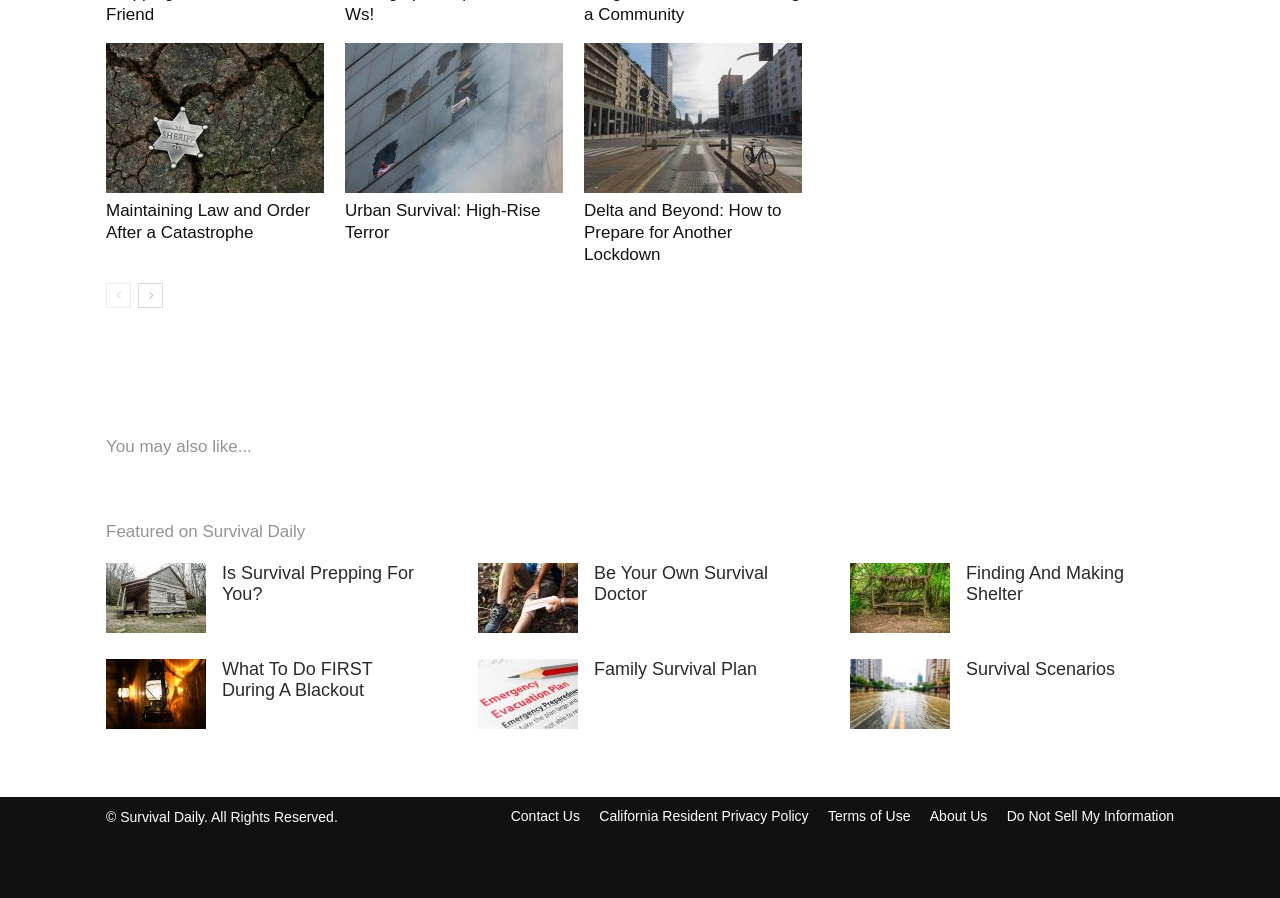Find the bounding box coordinates of the clickable area that will achieve the following instruction: "View the article about urban survival in high-rise terror".

[0.27, 0.223, 0.422, 0.269]